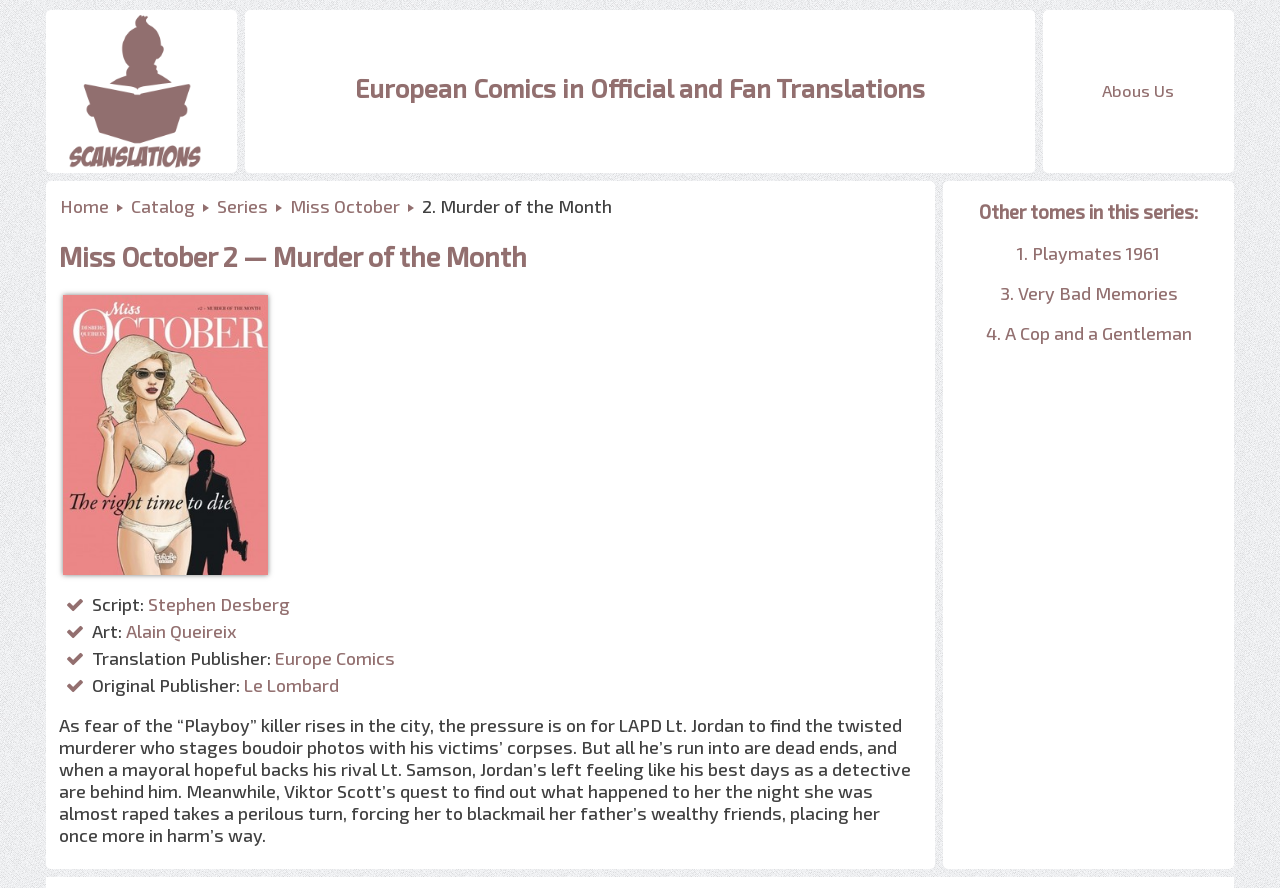Show the bounding box coordinates for the HTML element described as: "3. Very Bad Memories".

[0.781, 0.318, 0.92, 0.342]